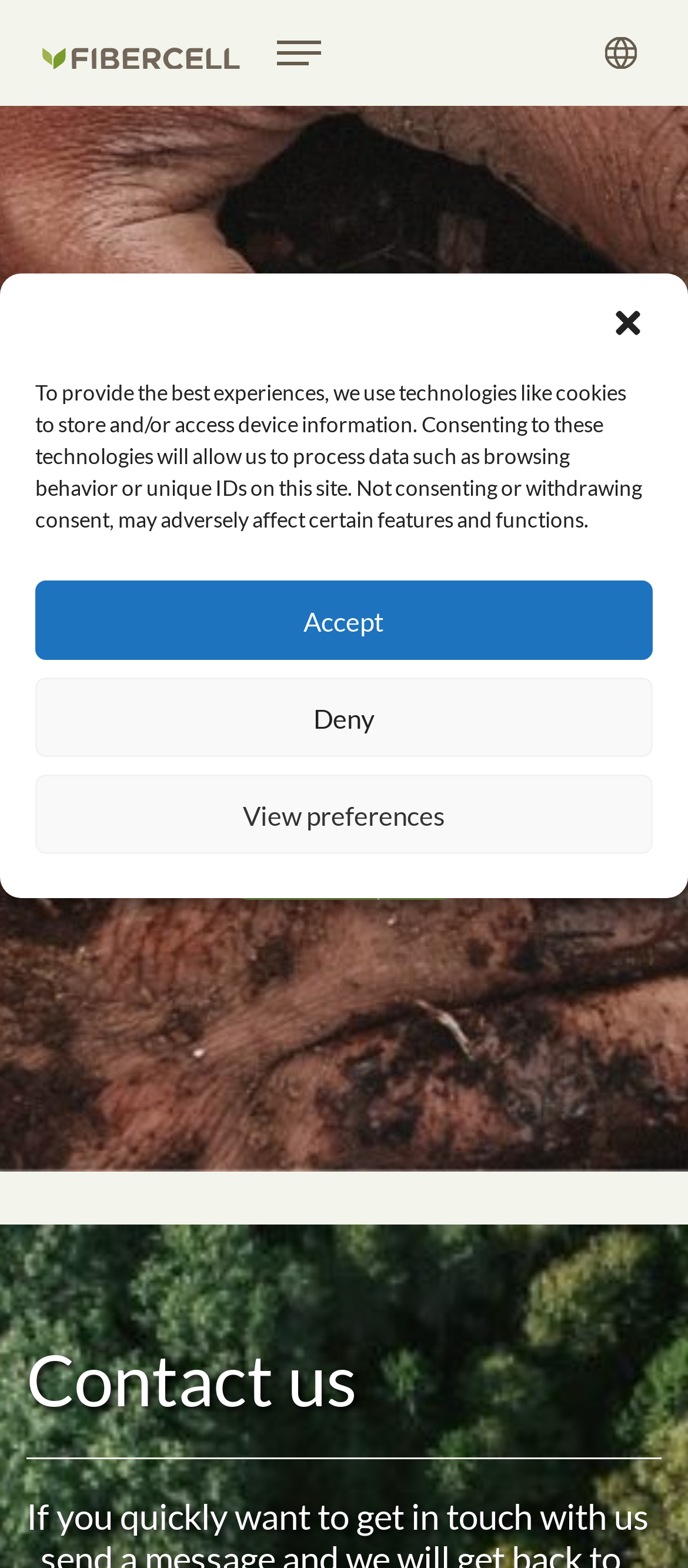How many buttons are in the consent dialog?
Refer to the image and give a detailed answer to the question.

The consent dialog has four buttons: 'Close dialog', 'Accept', 'Deny', and 'View preferences', which allow users to manage their consent for cookies and other technologies.